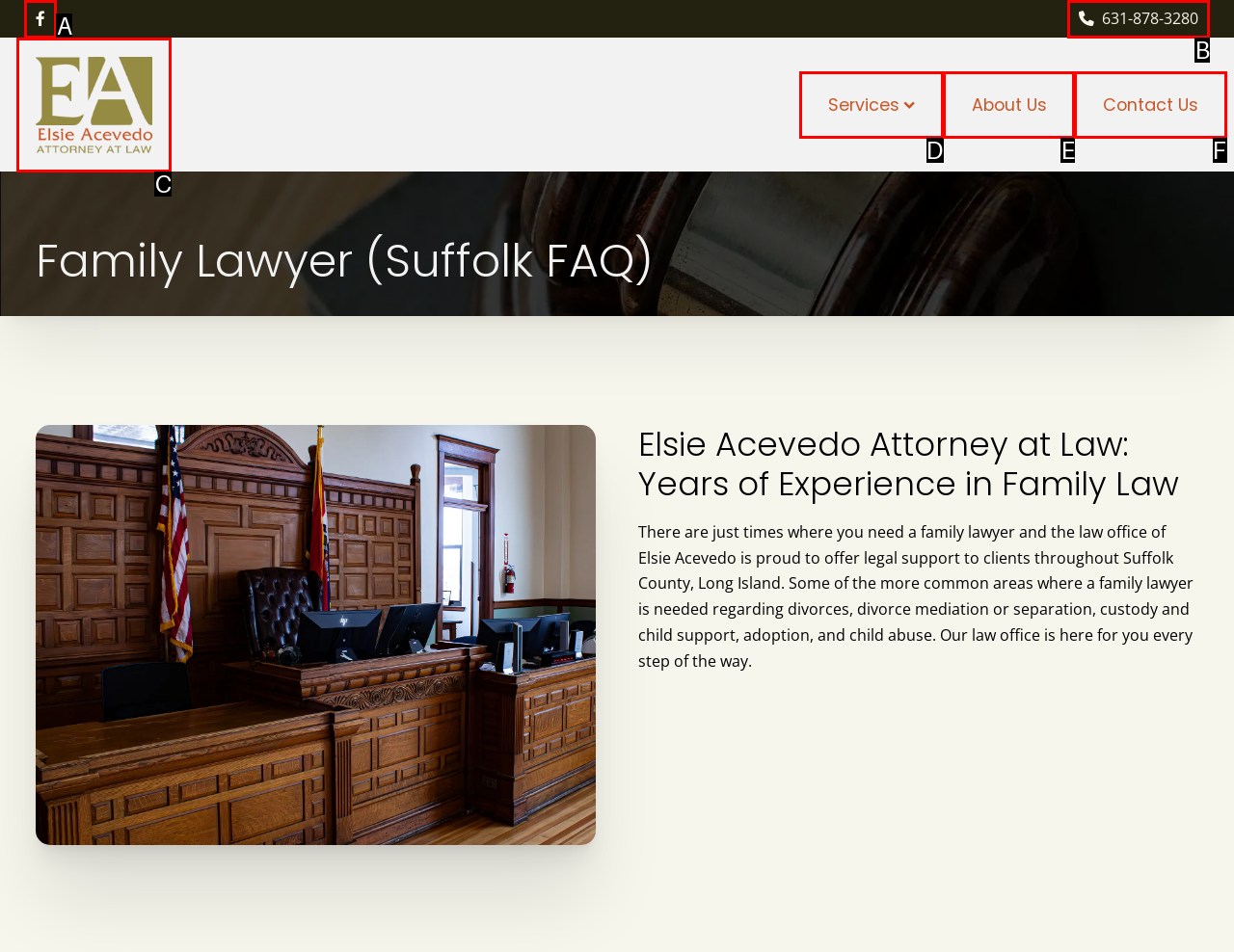From the choices given, find the HTML element that matches this description: 631-878-3280. Answer with the letter of the selected option directly.

B